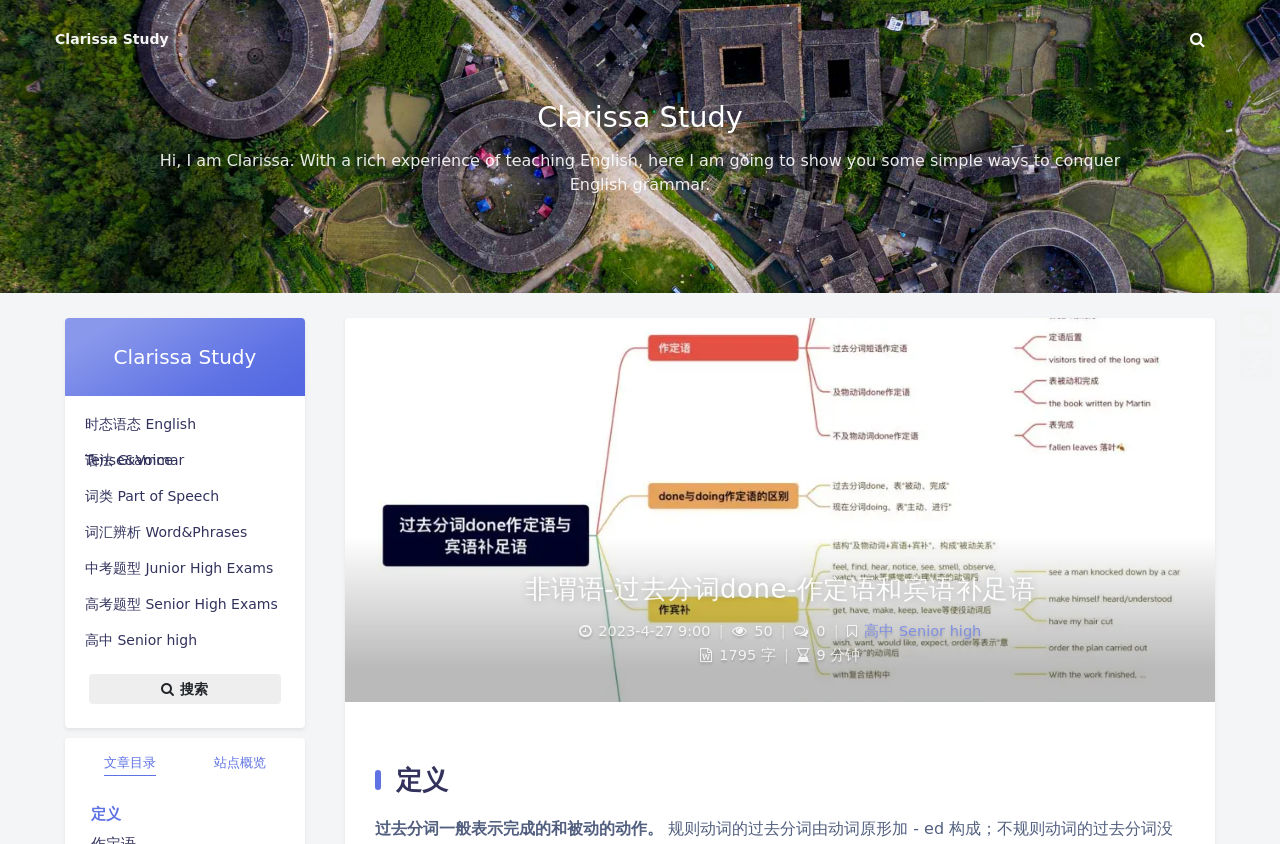How many tabs are in the tab list?
Refer to the image and answer the question using a single word or phrase.

2